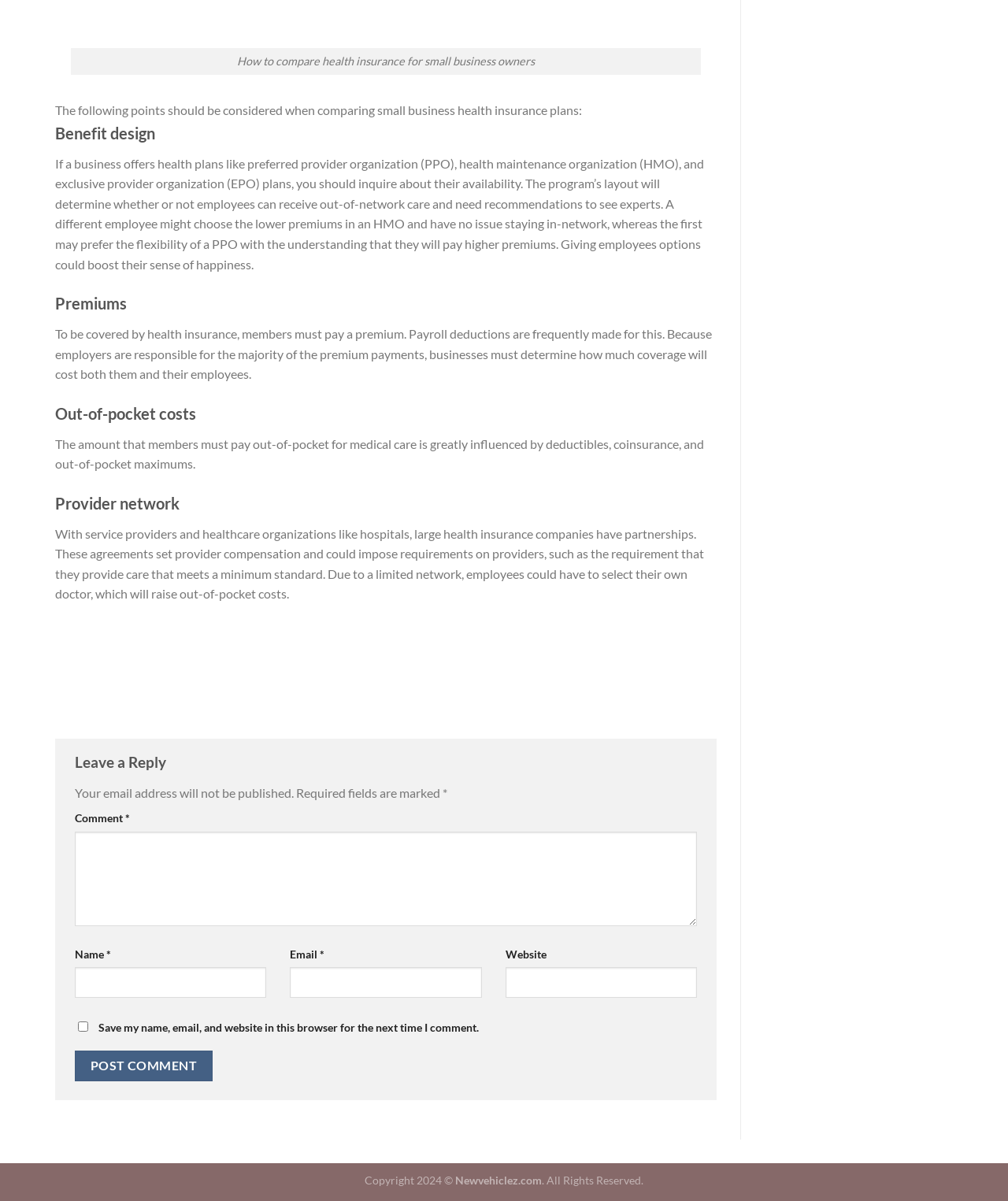Provide the bounding box coordinates of the HTML element this sentence describes: "parent_node: Comment * name="comment"".

[0.074, 0.692, 0.691, 0.771]